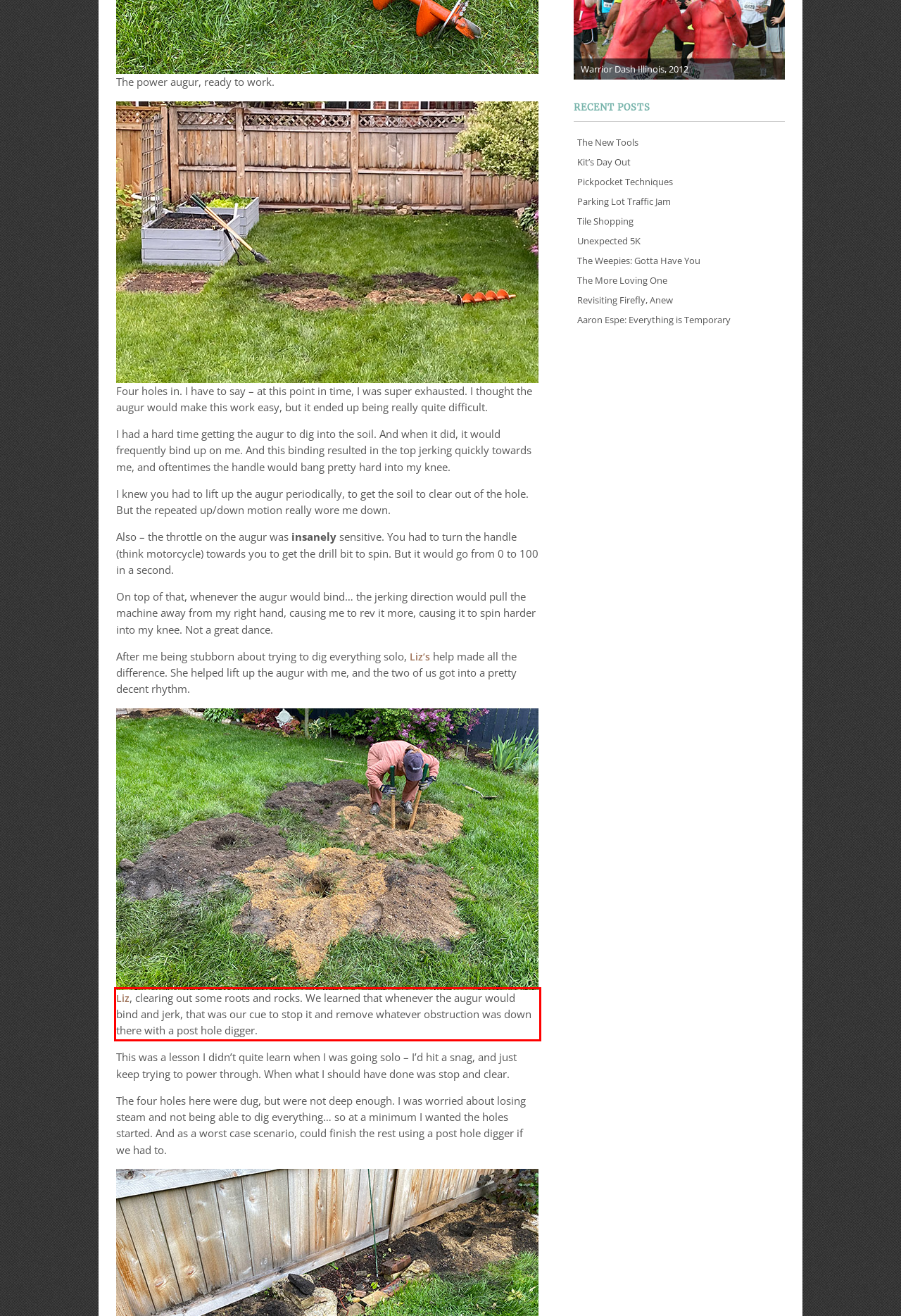Please recognize and transcribe the text located inside the red bounding box in the webpage image.

Liz, clearing out some roots and rocks. We learned that whenever the augur would bind and jerk, that was our cue to stop it and remove whatever obstruction was down there with a post hole digger.